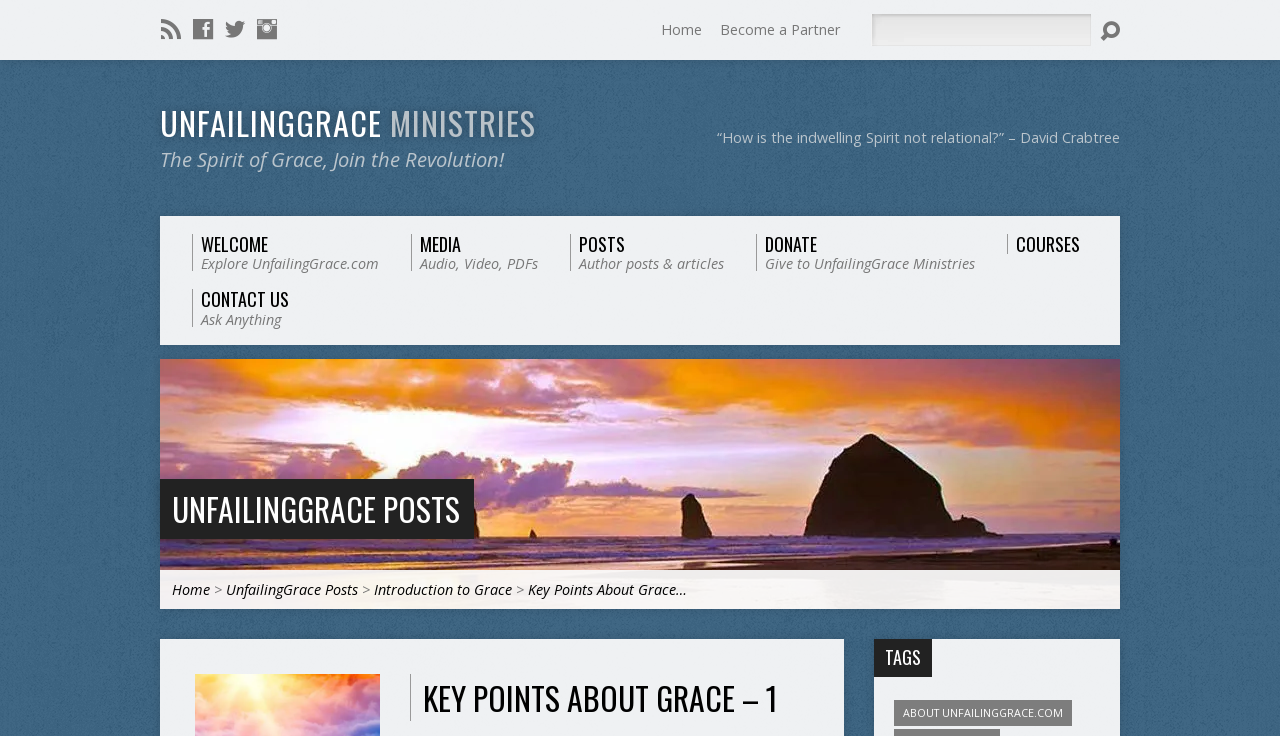Identify the bounding box coordinates for the element that needs to be clicked to fulfill this instruction: "Check the ABOUT UNFAILINGGRACE.COM tag". Provide the coordinates in the format of four float numbers between 0 and 1: [left, top, right, bottom].

[0.698, 0.951, 0.838, 0.986]